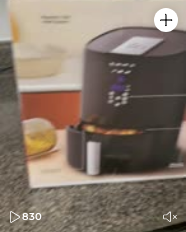Give a detailed account of everything present in the image.

This image features a video review of the "Uber Appliance Air Fryer XL Deluxe - 5Qt" by the user christyd87. The air fryer is displayed prominently on a countertop, showcasing its sleek black design. In the background, a container filled with food can be seen, indicating the appliance’s intended use for cooking various meals. This product has received a notable interest, as indicated by the mention of "830" views, highlighting its popularity among viewers looking for convenient cooking solutions. The video review likely provides insights into the air fryer's features, performance, and versatility in the kitchen.